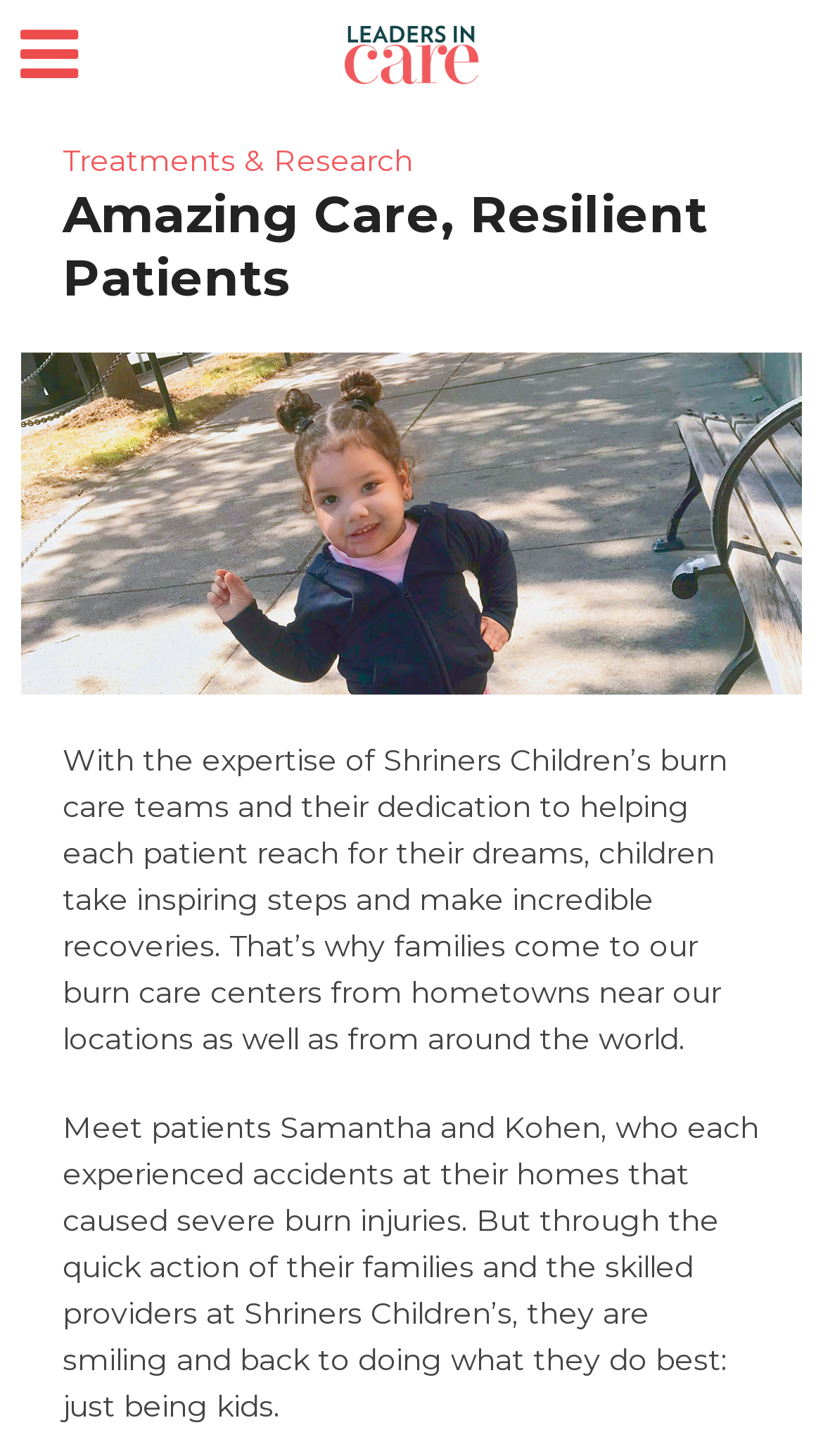Bounding box coordinates should be in the format (top-left x, top-left y, bottom-right x, bottom-right y) and all values should be floating point numbers between 0 and 1. Determine the bounding box coordinate for the UI element described as: title="Leaders In Care"

[0.418, 0.006, 0.582, 0.058]